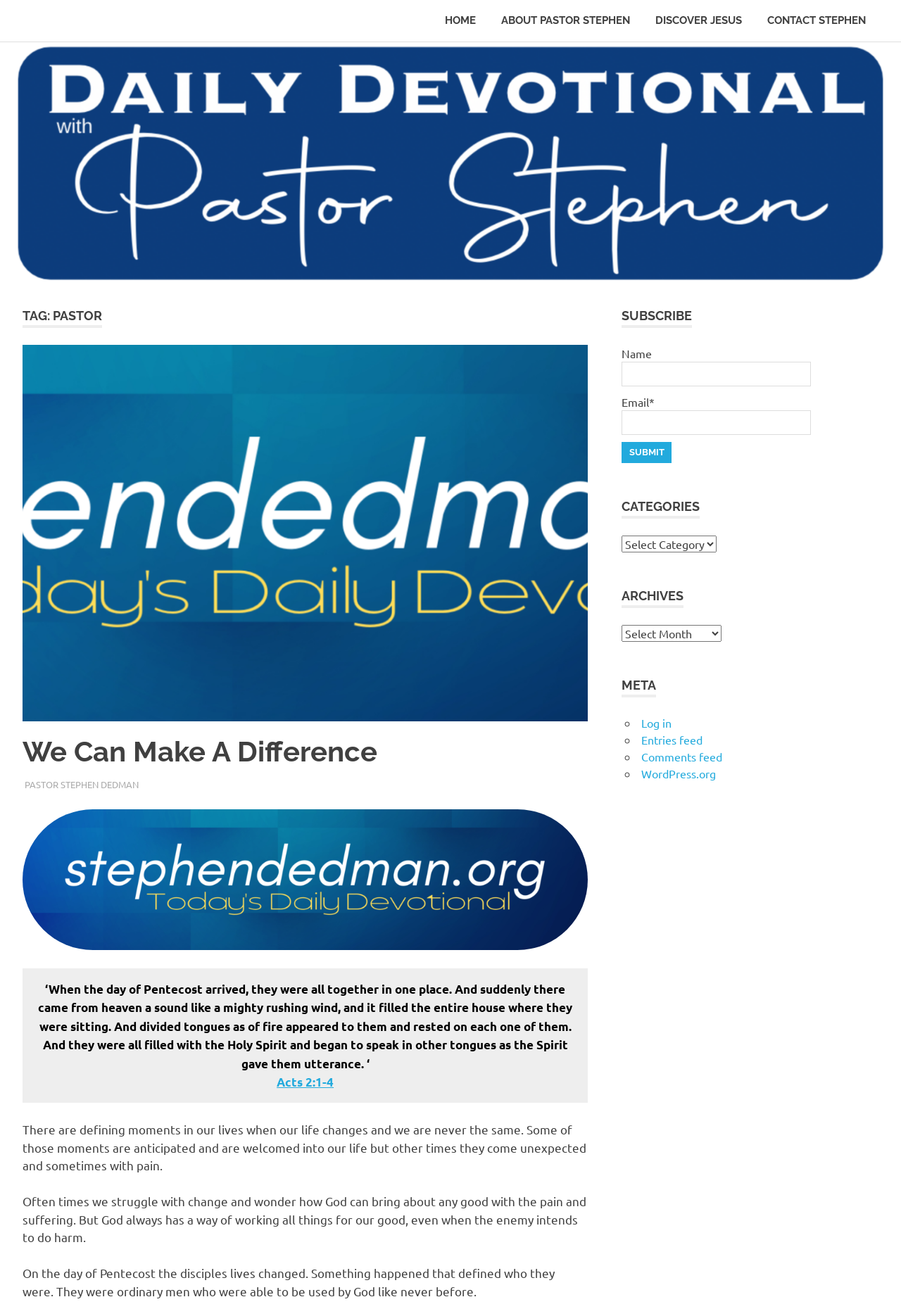Refer to the screenshot and give an in-depth answer to this question: What is the title of the latest article?

The title of the latest article can be found in the heading 'We Can Make A Difference' which is located in the main content area of the webpage.